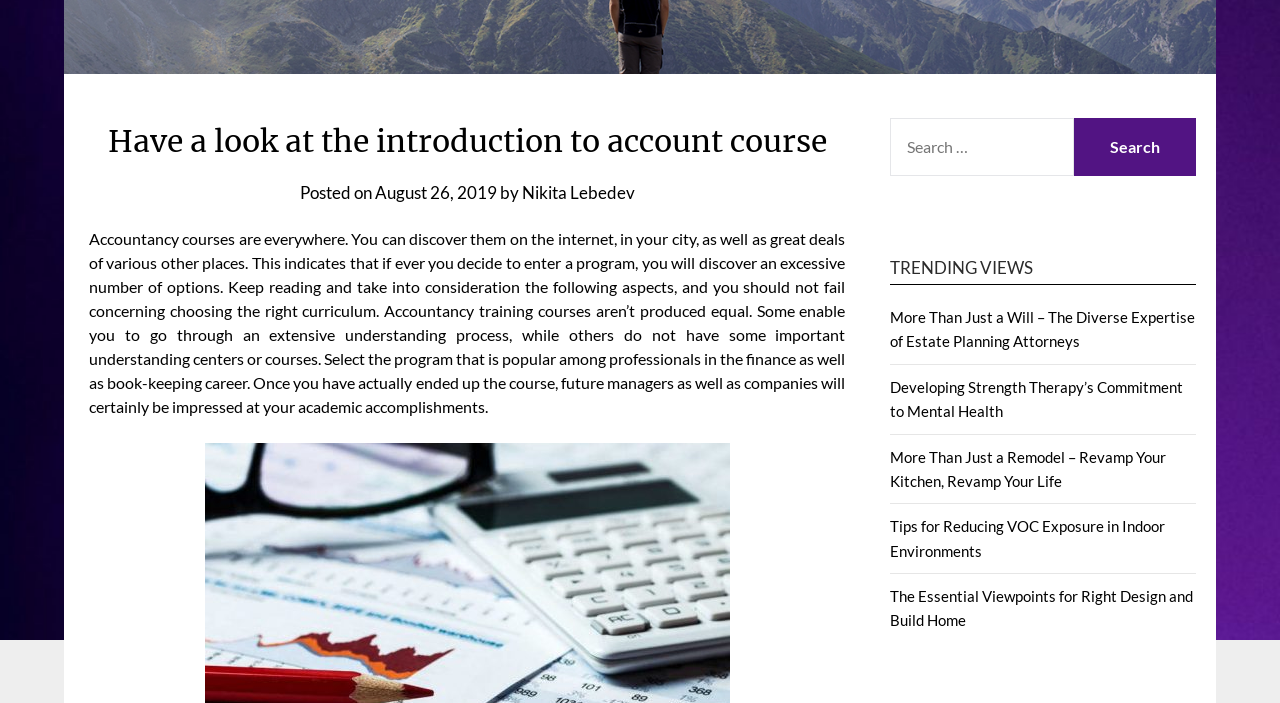Determine the bounding box coordinates for the HTML element described here: "parent_node: SEARCH FOR: value="Search"".

[0.839, 0.168, 0.934, 0.25]